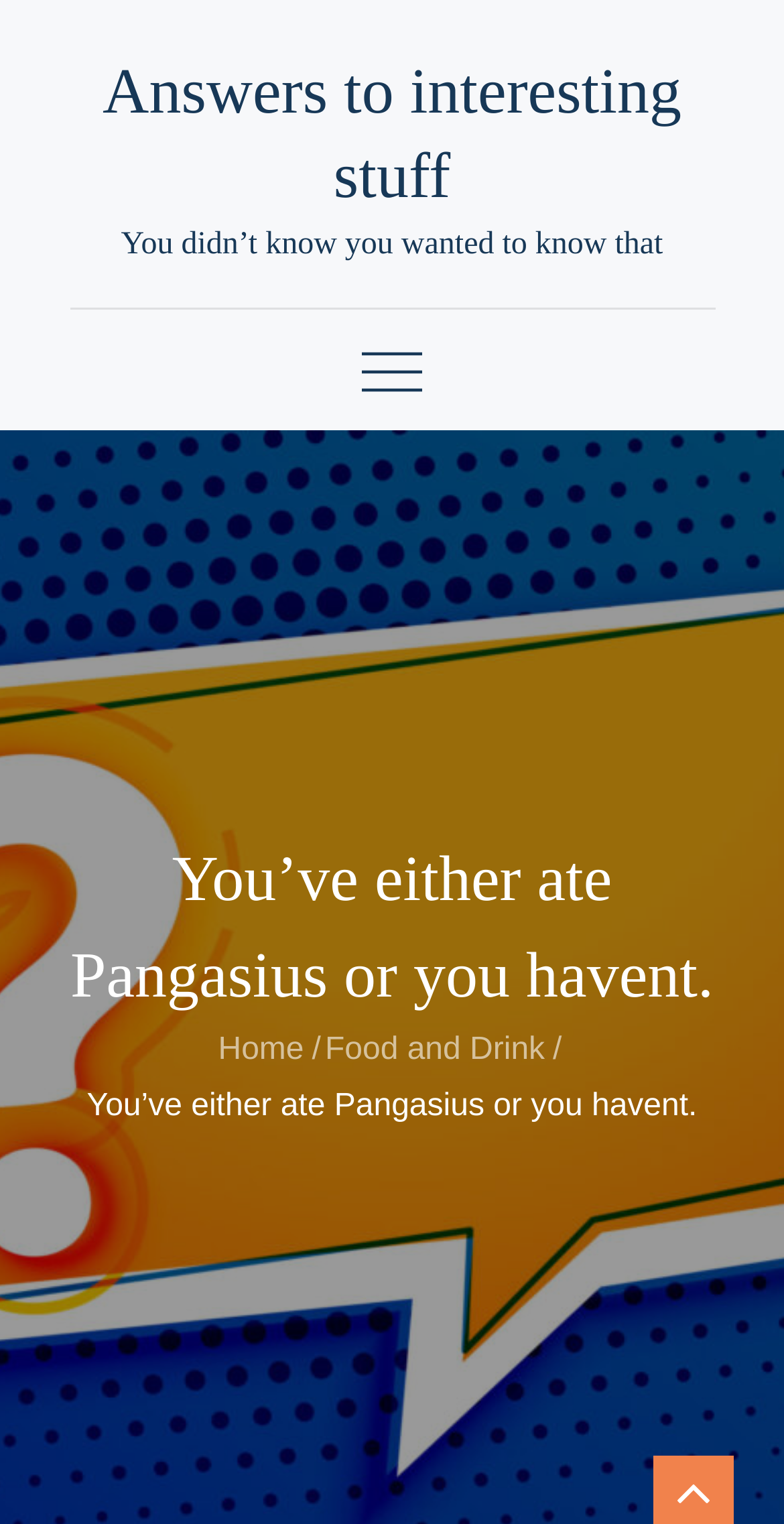What is the tagline of the website?
Use the information from the image to give a detailed answer to the question.

The tagline of the website is located below the title and is a static text element, which reads 'You didn’t know you wanted to know that'.